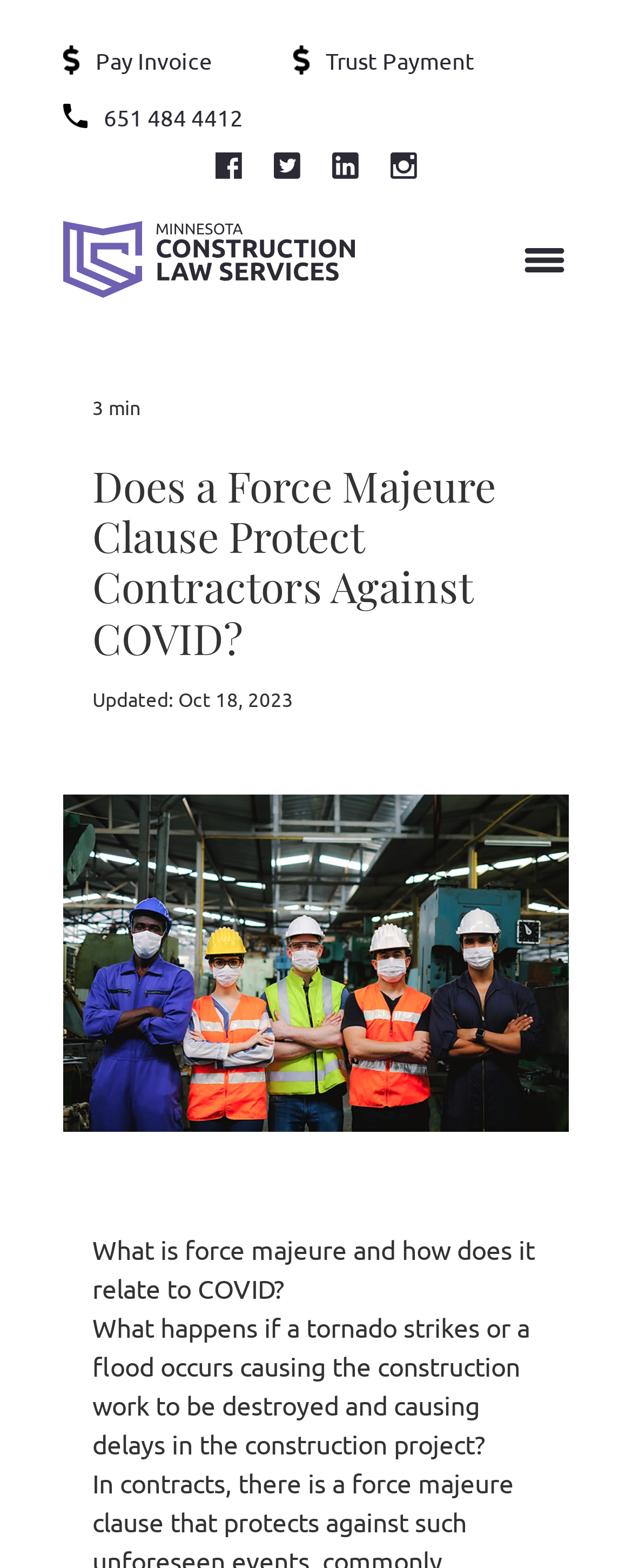Identify the bounding box for the described UI element. Provide the coordinates in (top-left x, top-left y, bottom-right x, bottom-right y) format with values ranging from 0 to 1: Communities & Collections

None